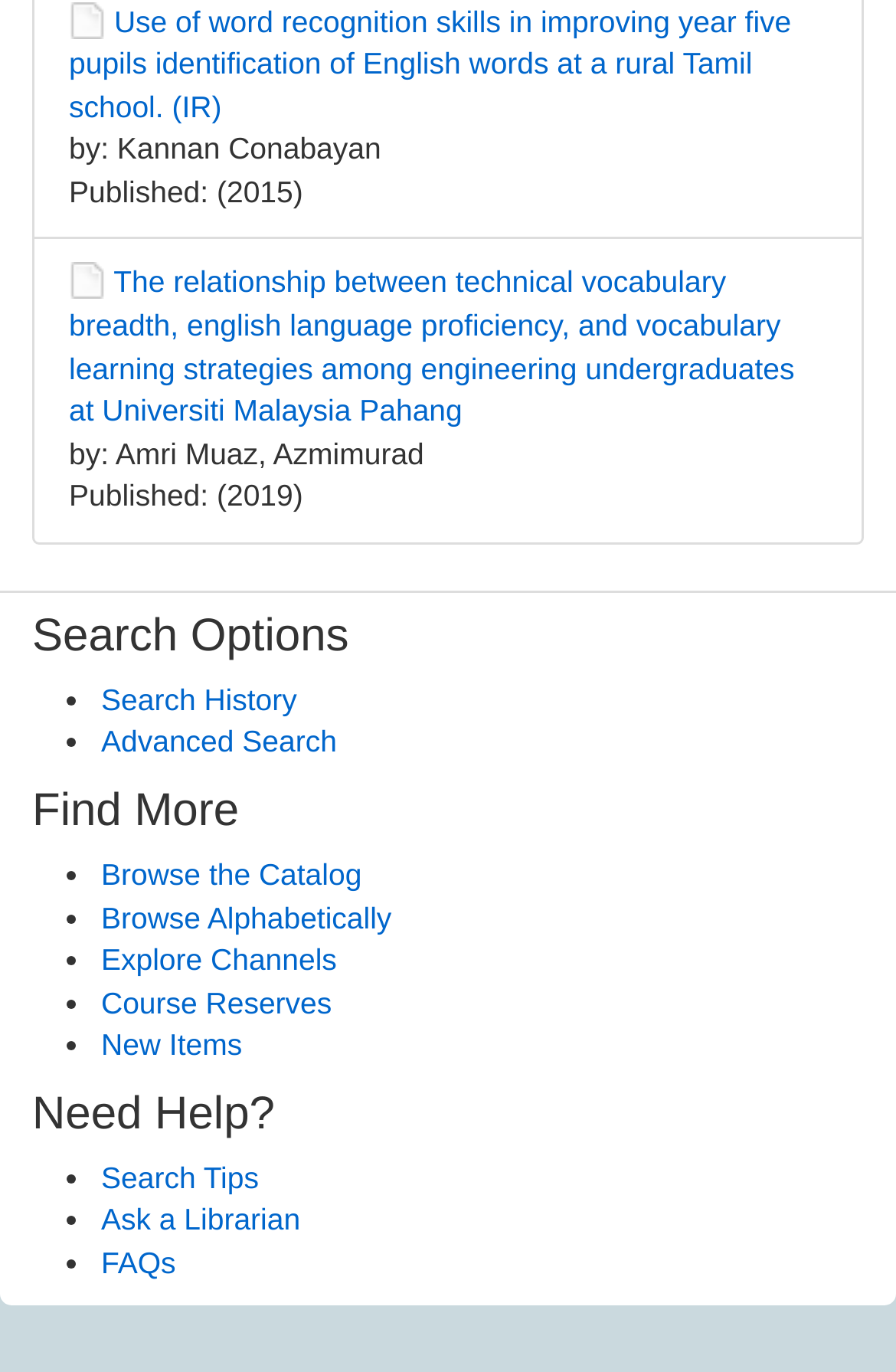Analyze the image and provide a detailed answer to the question: What is the last link under 'Find More'?

Under the 'Find More' heading, I can see several links, and the last one is 'New Items'.